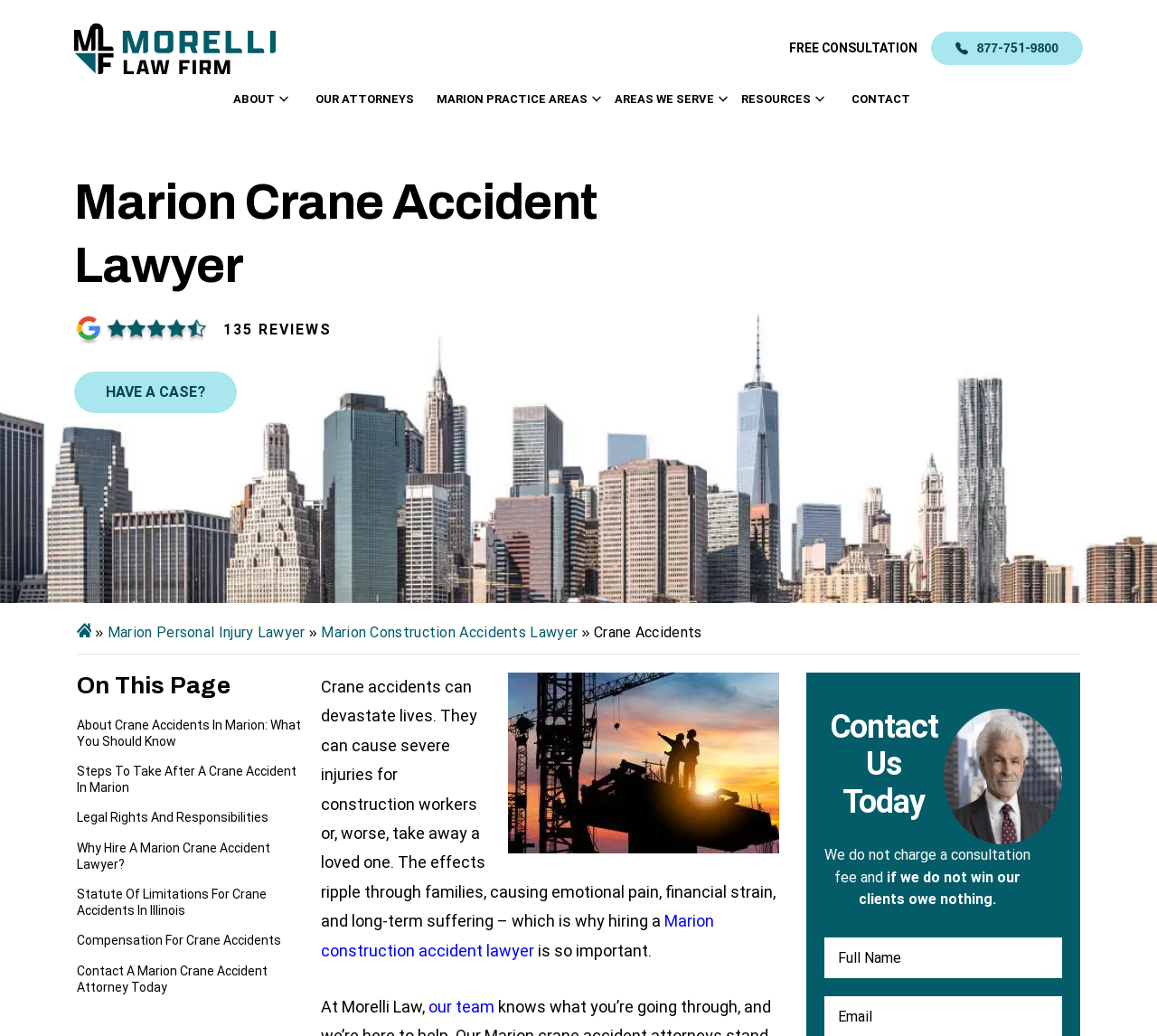Identify the bounding box for the element characterized by the following description: "Buffalo NY Personal Injury Lawyer".

[0.531, 0.207, 0.711, 0.248]